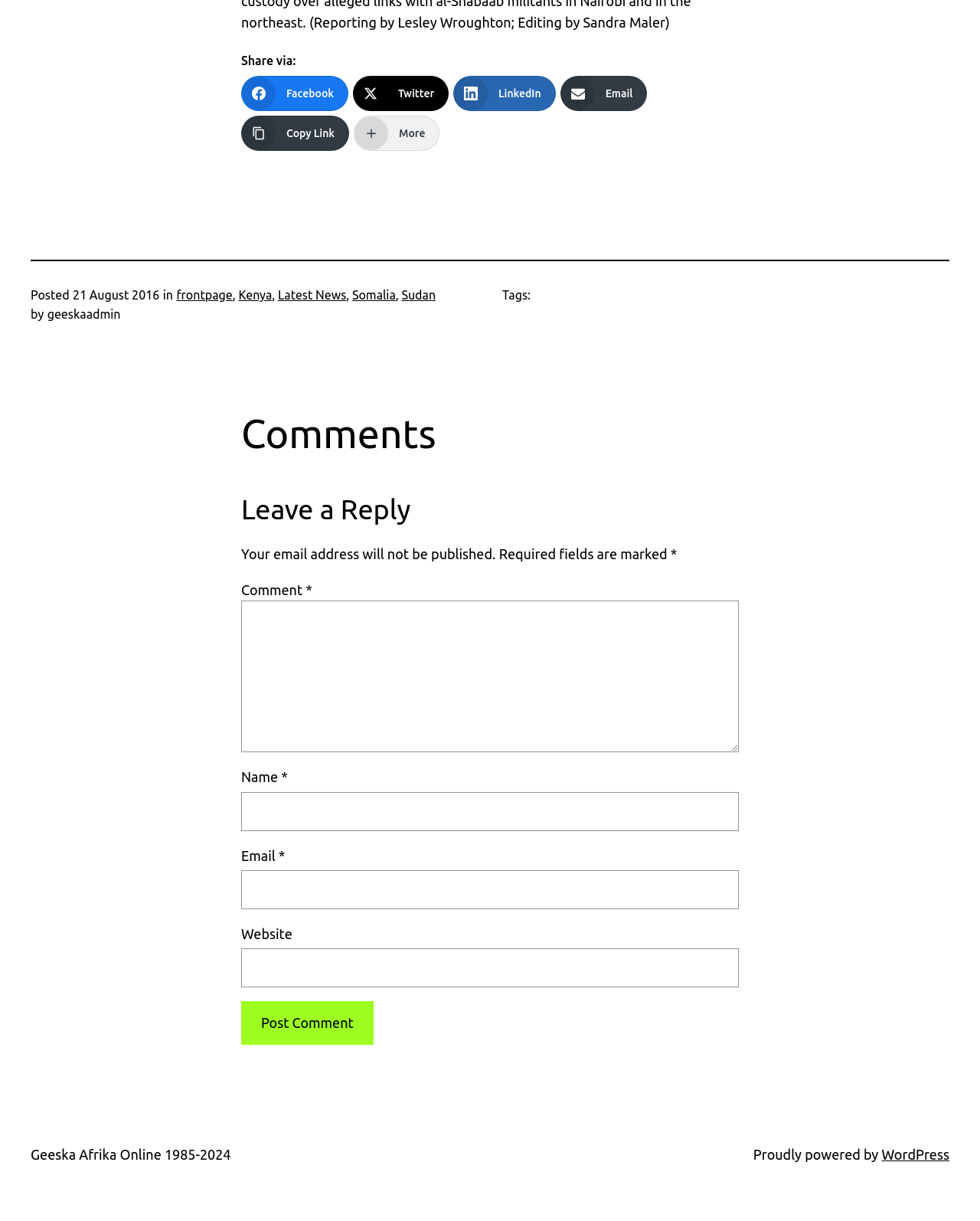Identify the coordinates of the bounding box for the element described below: "parent_node: Comment * name="comment"". Return the coordinates as four float numbers between 0 and 1: [left, top, right, bottom].

[0.246, 0.492, 0.754, 0.616]